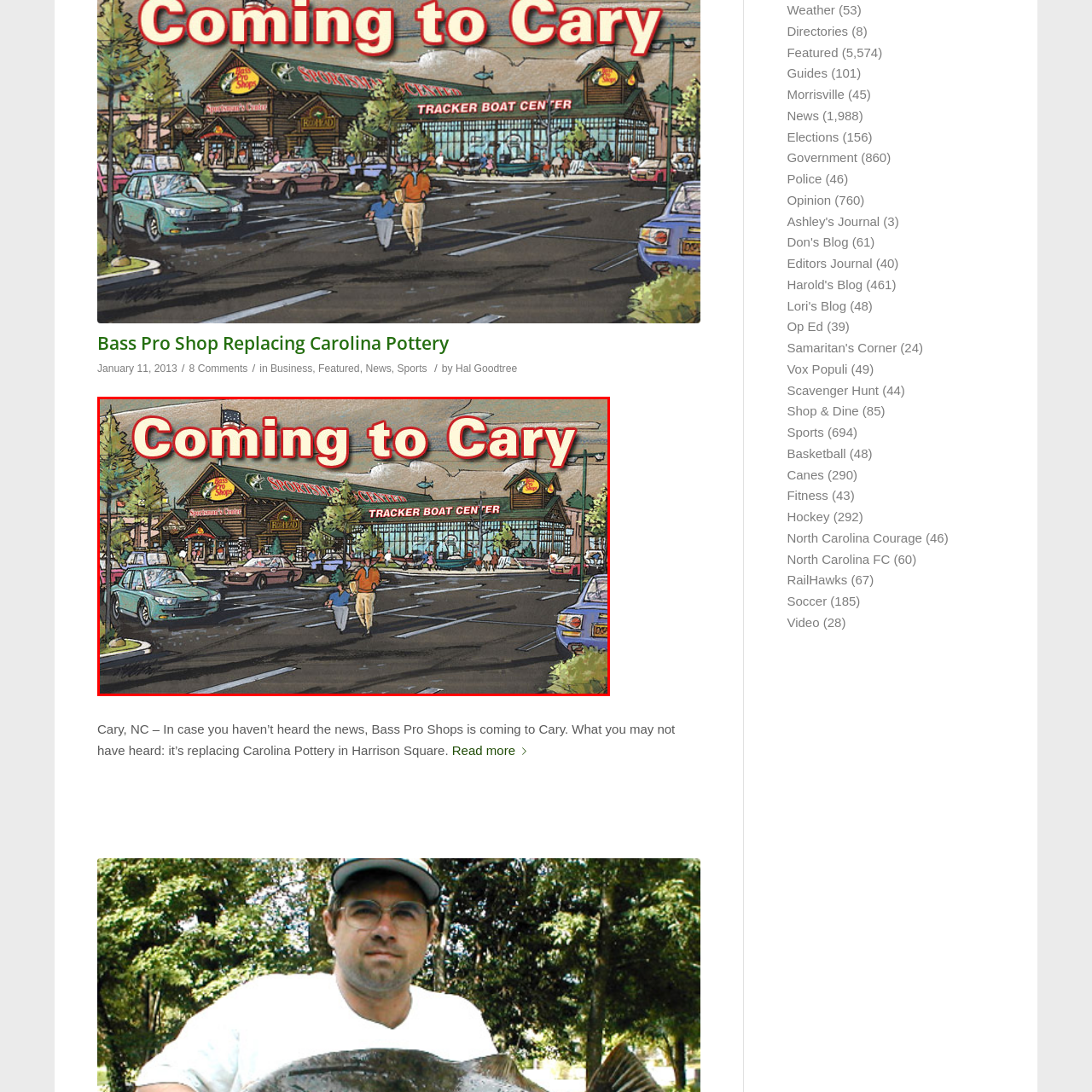Offer a detailed caption for the picture inside the red-bordered area.

The image features an artistic rendering of a Bass Pro Shops location, prominently displaying the words "Coming to Cary" in bold red letters. The illustration depicts a bustling scene outside the store, featuring a mix of cars parked in the foreground and shoppers walking towards the entrance, suggesting excitement about the new development. The building showcases a typical Bass Pro Shops architectural style with a wooden facade and large glass windows, complete with signage indicating a "Tracker Boat Center." Surrounding the store are trees and greenery, adding to the inviting atmosphere of the location in Cary, NC. This visual is part of an announcement regarding the opening of the new Bass Pro Shops, replacing Carolina Pottery in Harrison Square.